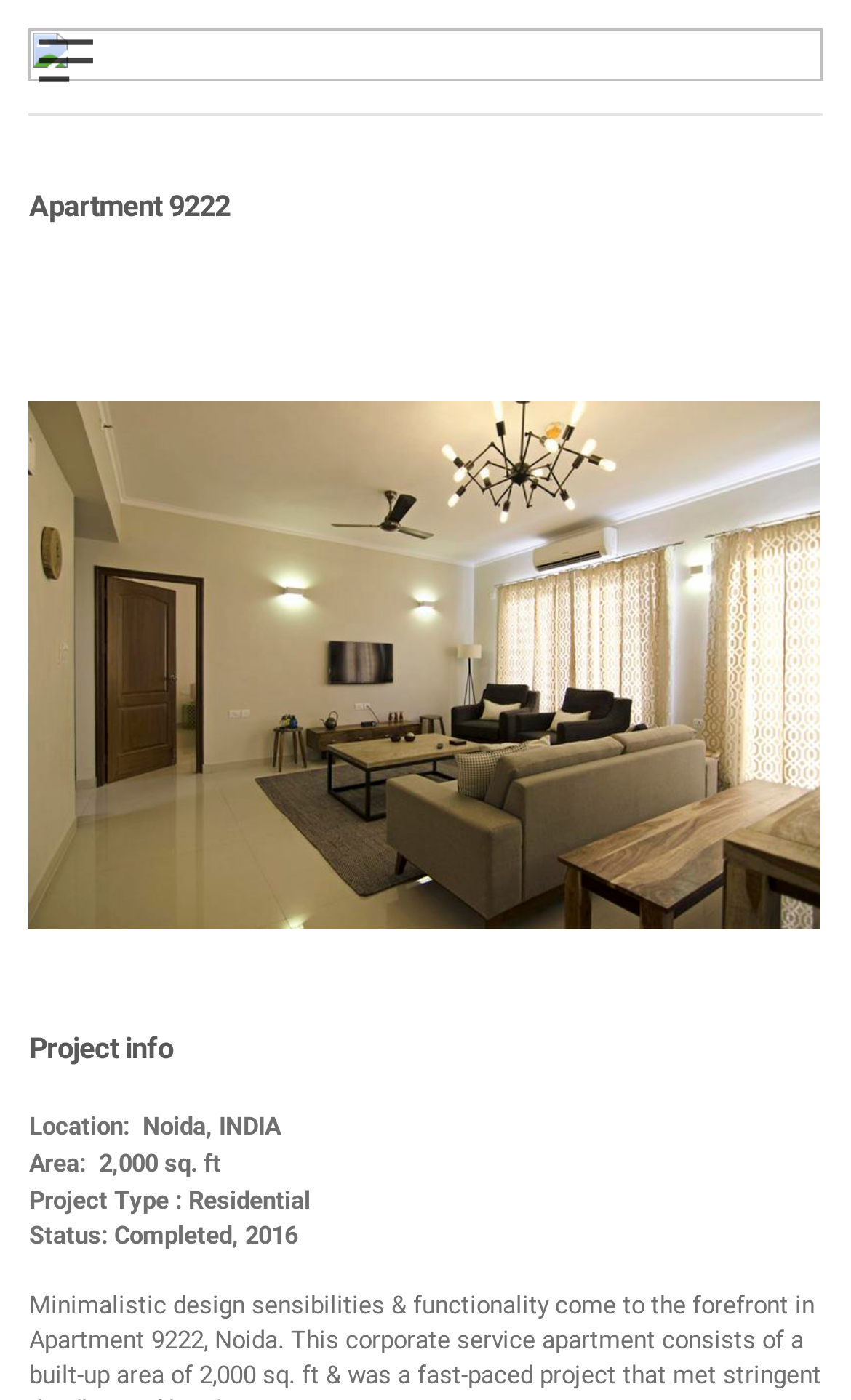Using the provided element description "︎", determine the bounding box coordinates of the UI element.

[0.019, 0.011, 0.137, 0.083]